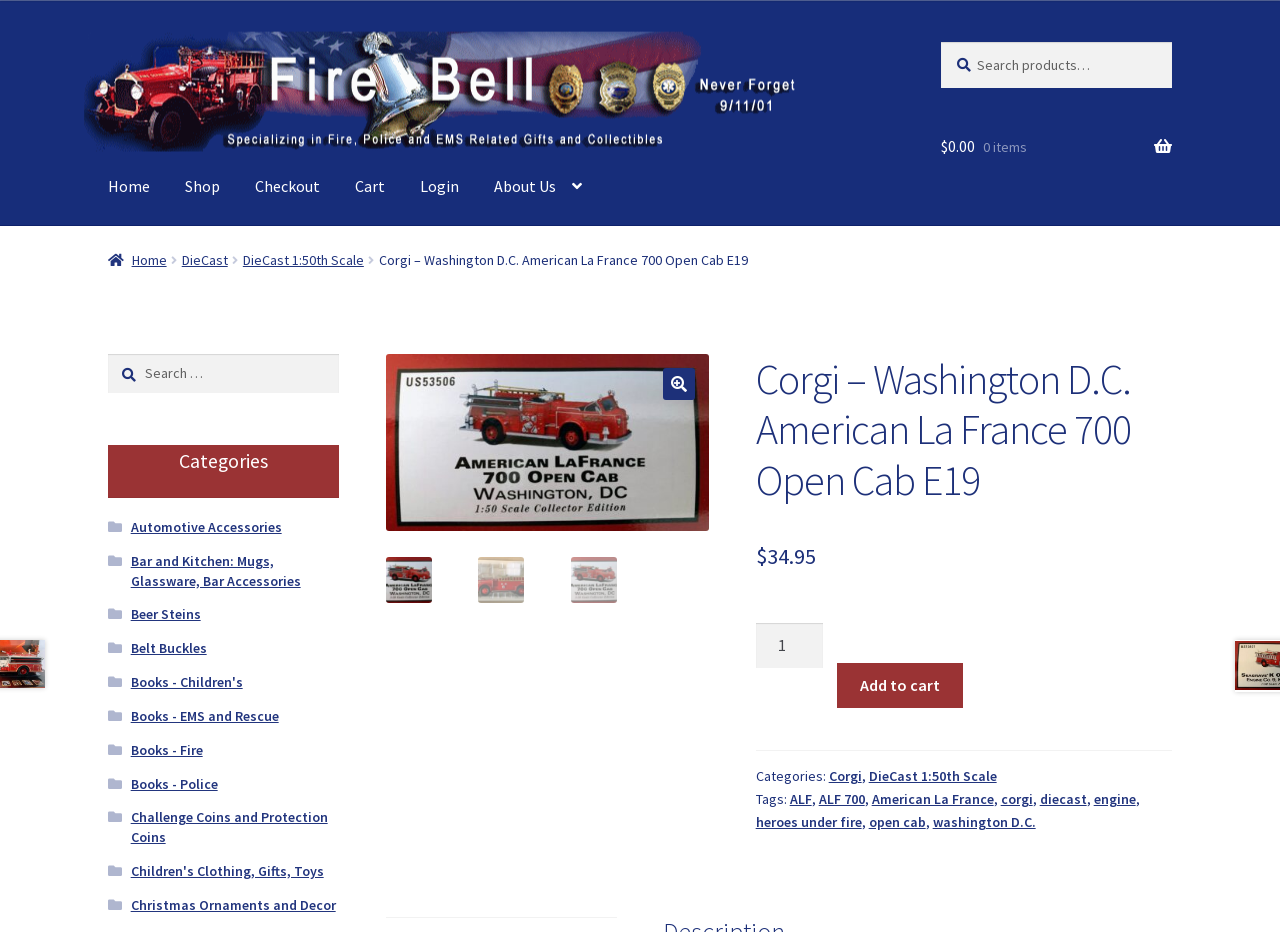Extract the primary headline from the webpage and present its text.

Corgi – Washington D.C. American La France 700 Open Cab E19